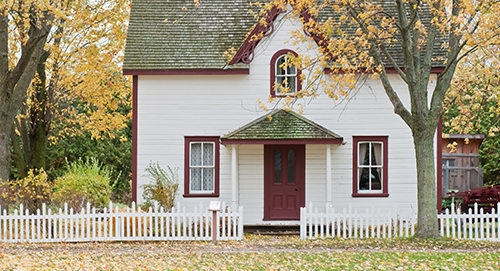What type of fence surrounds the property?
Deliver a detailed and extensive answer to the question.

The caption describes the property as being encircled by a white picket fence, which adds to its quaint appeal and welcoming atmosphere.